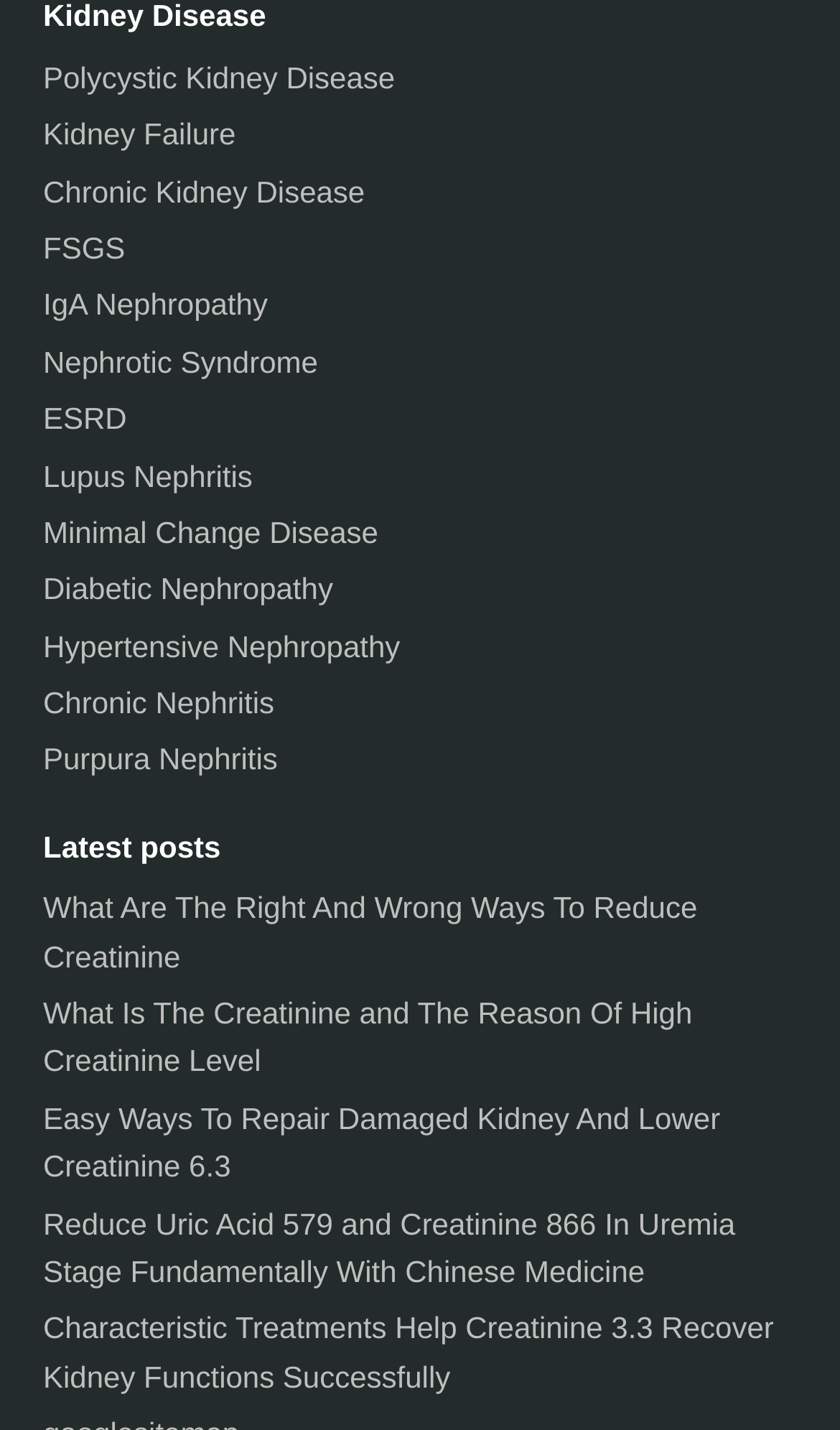How many types of kidney diseases are listed?
Using the details from the image, give an elaborate explanation to answer the question.

By counting the number of links under the 'Kidney Disease' heading, I can see that there are 13 types of kidney diseases listed, including Polycystic Kidney Disease, Kidney Failure, Chronic Kidney Disease, and others.